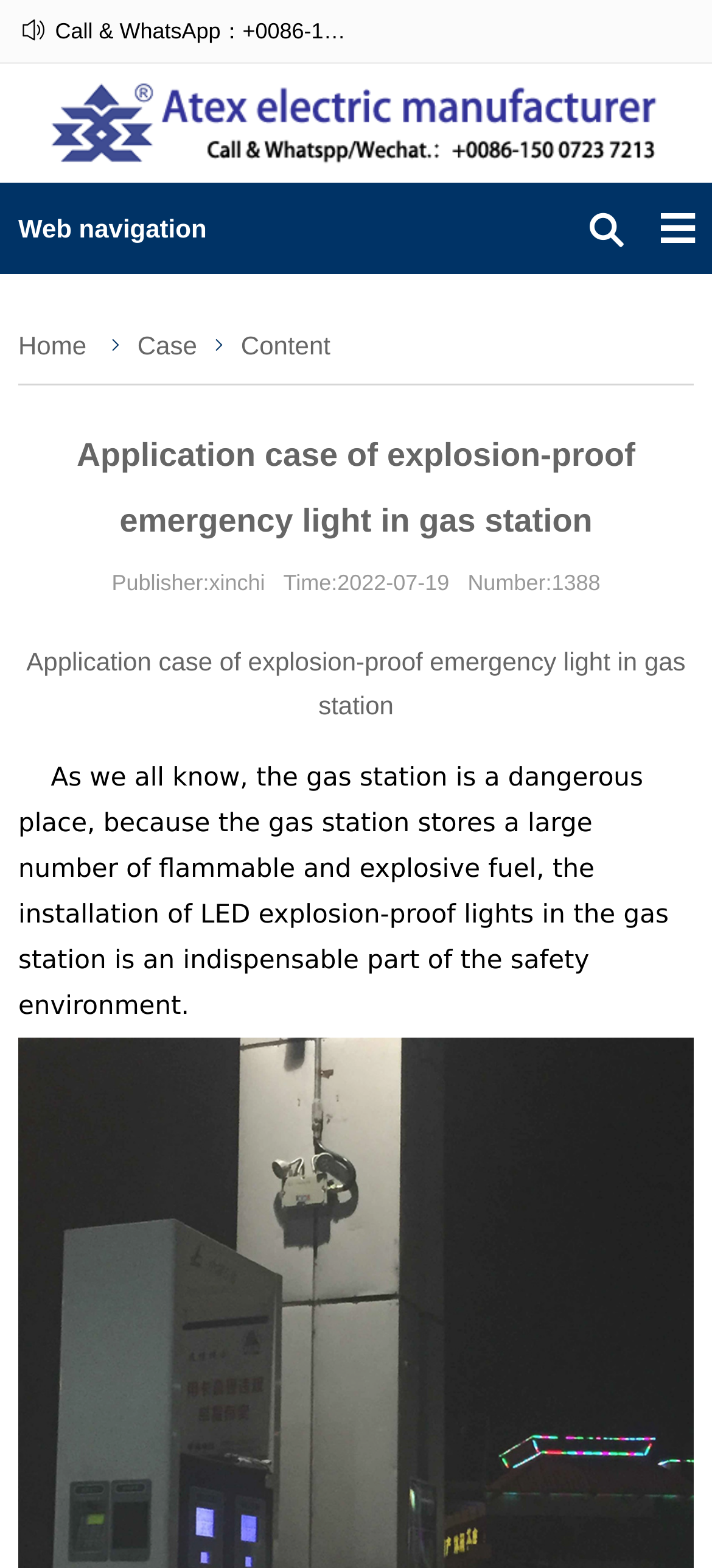Reply to the question with a single word or phrase:
What is the purpose of LED explosion-proof lights in gas stations?

Safety environment